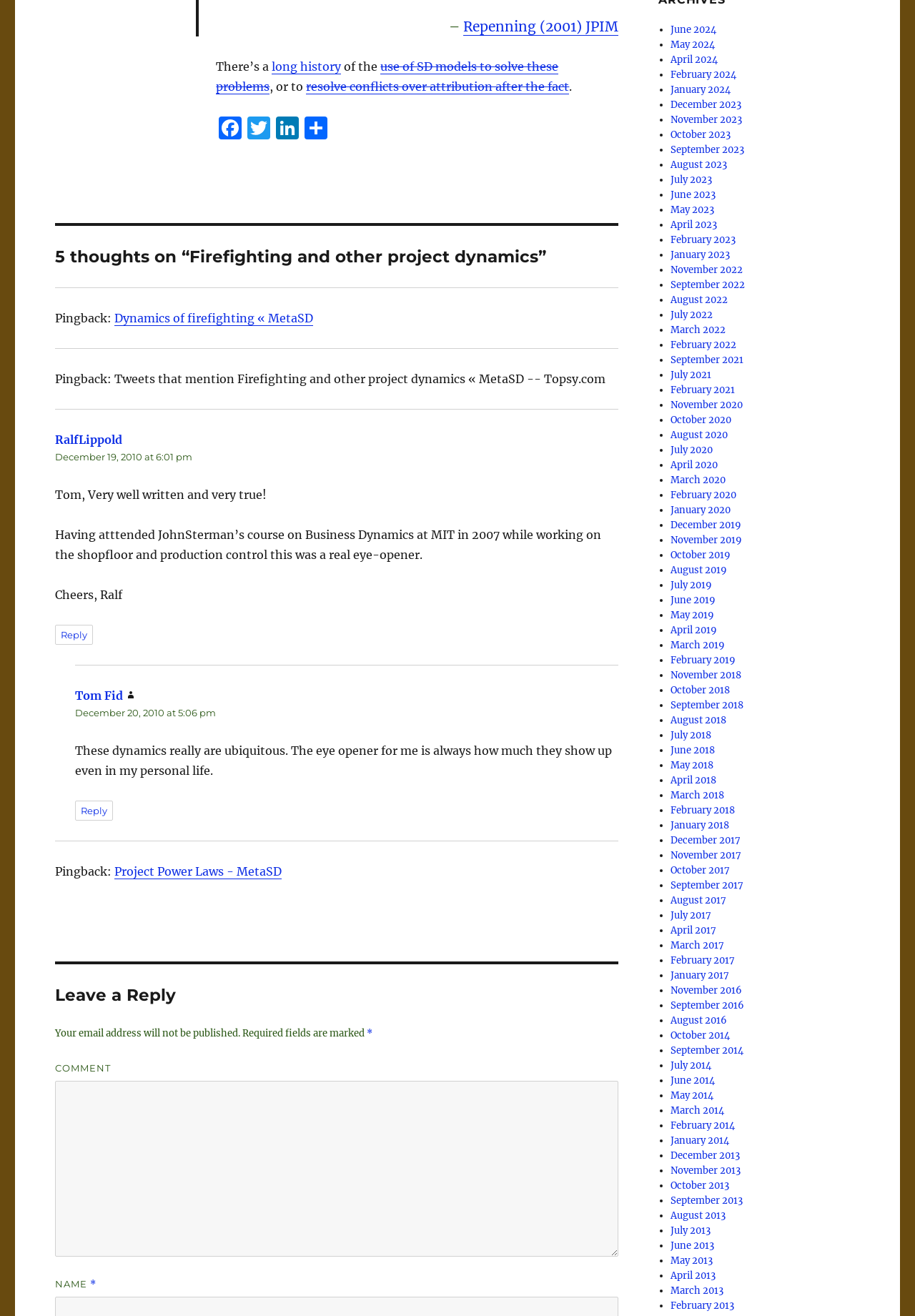Locate the bounding box coordinates of the area where you should click to accomplish the instruction: "Click on the 'Repenning (2001) JPIM' link".

[0.506, 0.014, 0.676, 0.027]